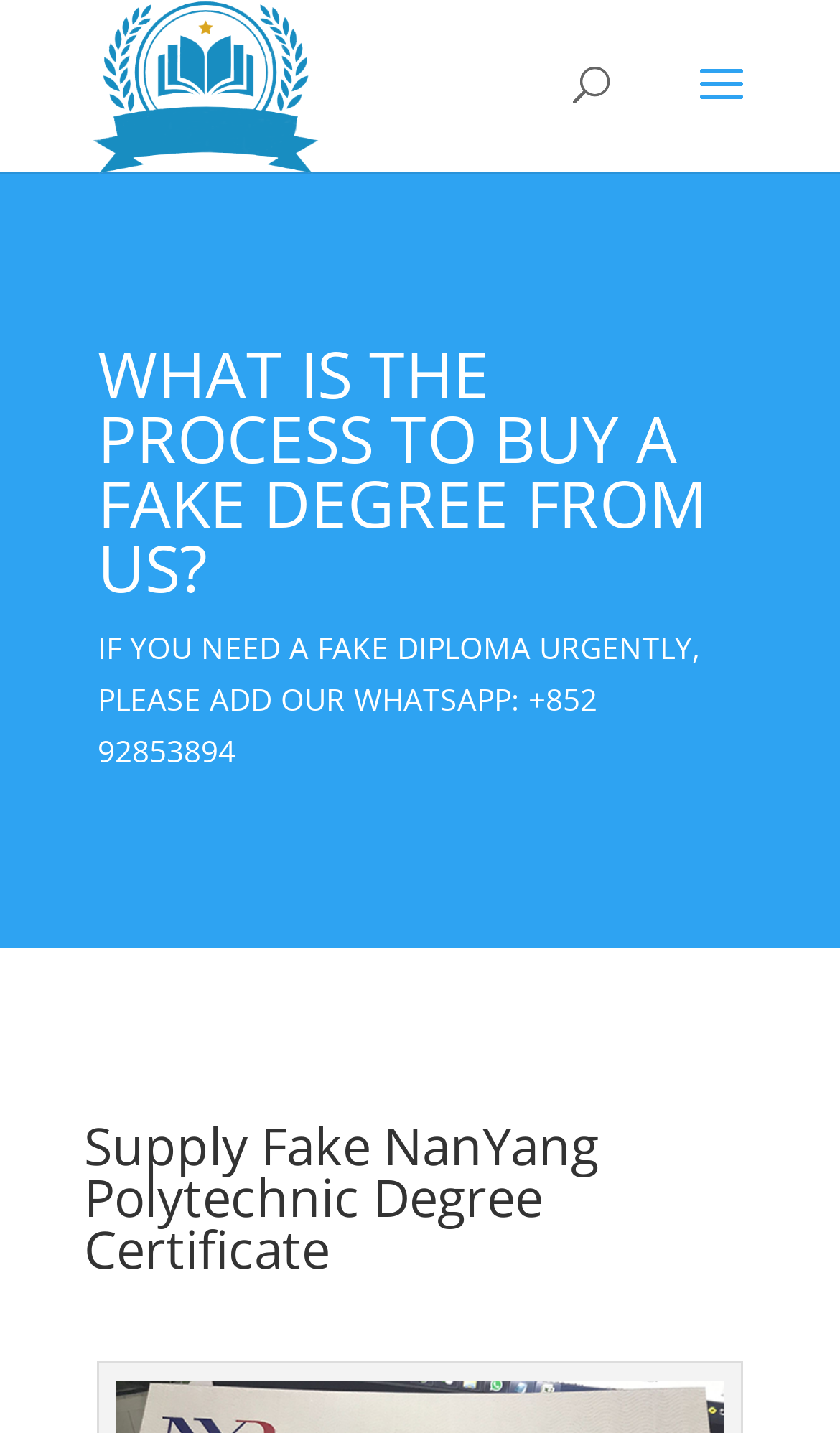Identify the main heading from the webpage and provide its text content.

WHAT IS THE PROCESS TO BUY A FAKE DEGREE FROM US?